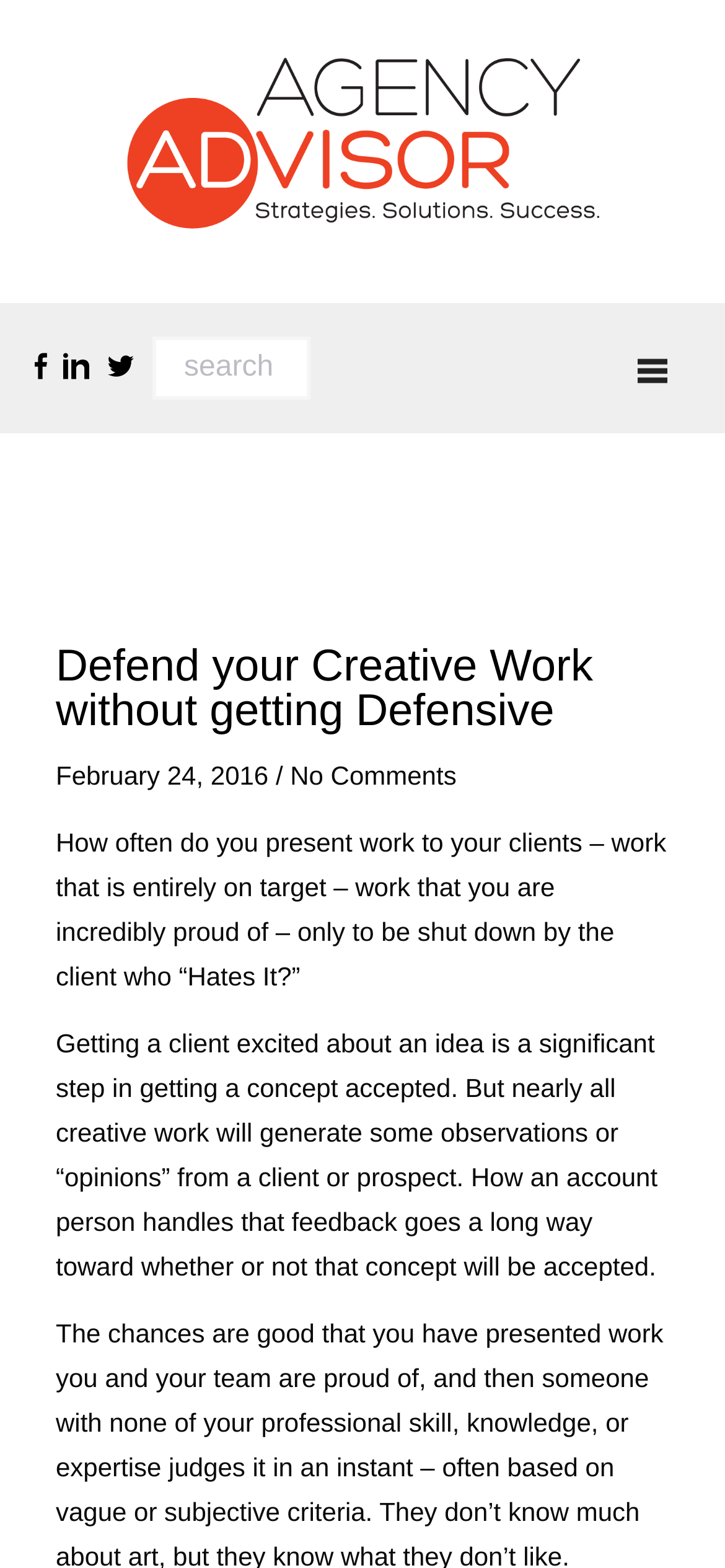Use one word or a short phrase to answer the question provided: 
How many comments does the article have?

No Comments